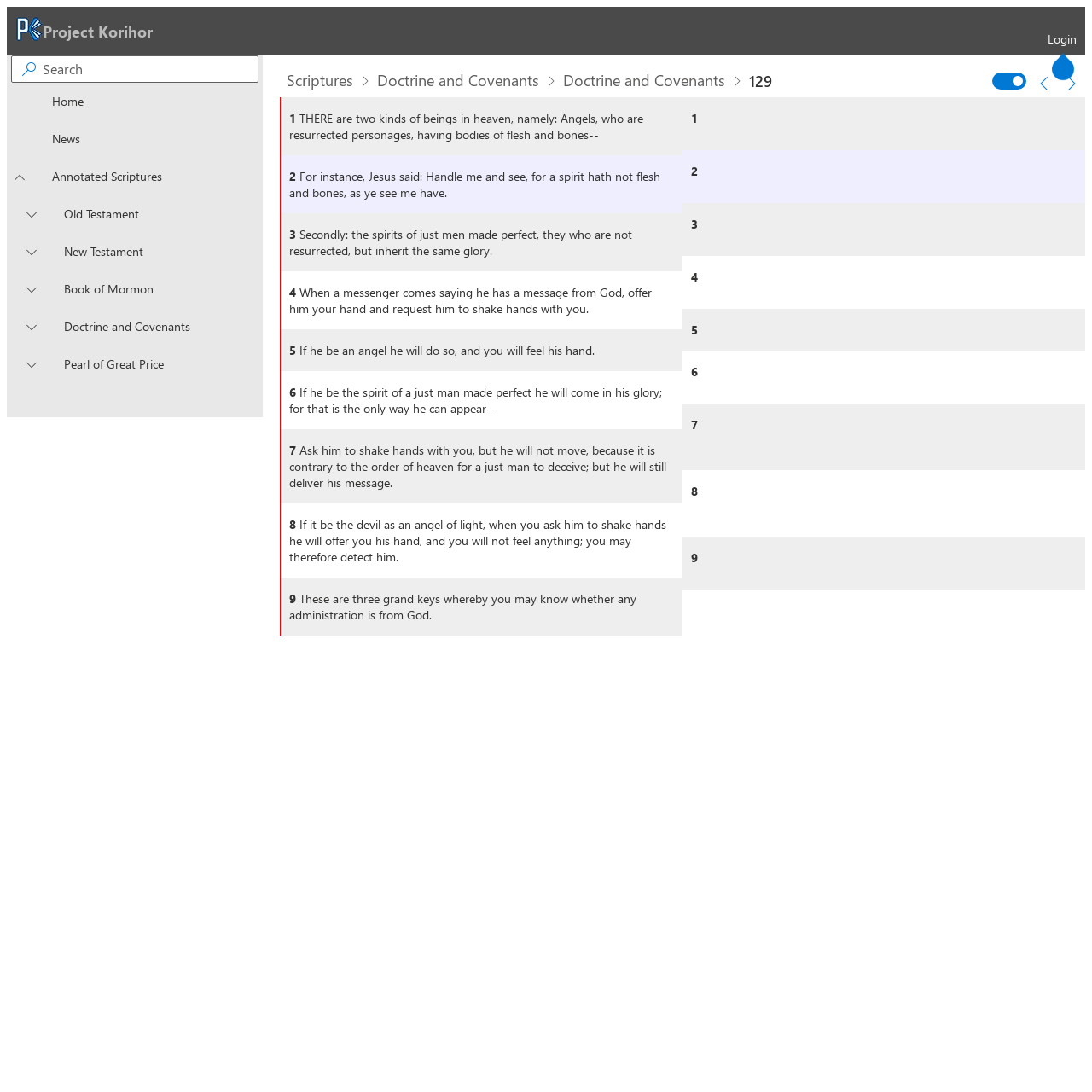Return the bounding box coordinates of the UI element that corresponds to this description: "Login". The coordinates must be given as four float numbers in the range of 0 and 1, [left, top, right, bottom].

[0.959, 0.028, 0.986, 0.043]